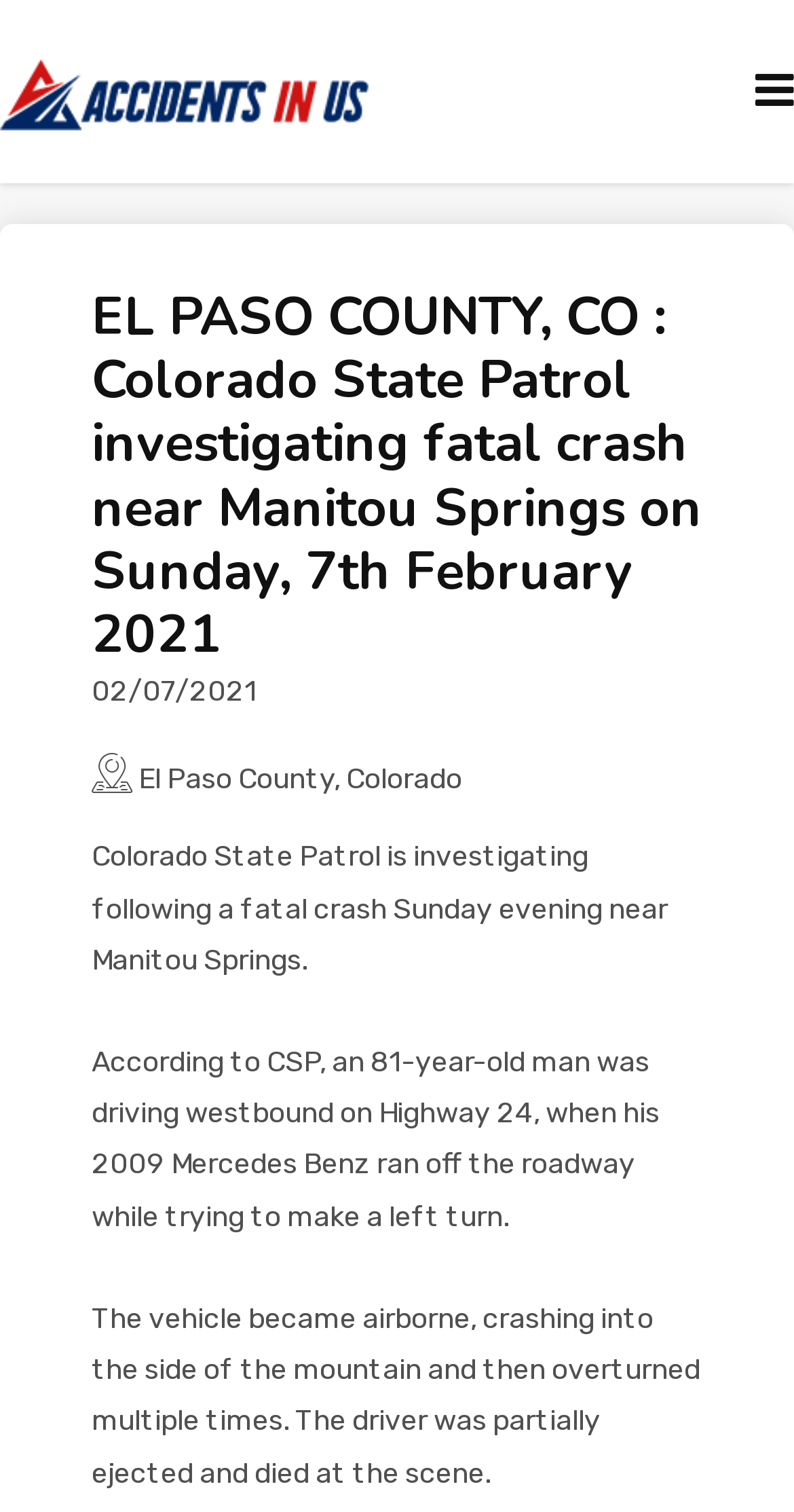Locate the bounding box coordinates of the element you need to click to accomplish the task described by this instruction: "Click on VICTIMS".

[0.0, 0.31, 1.0, 0.404]